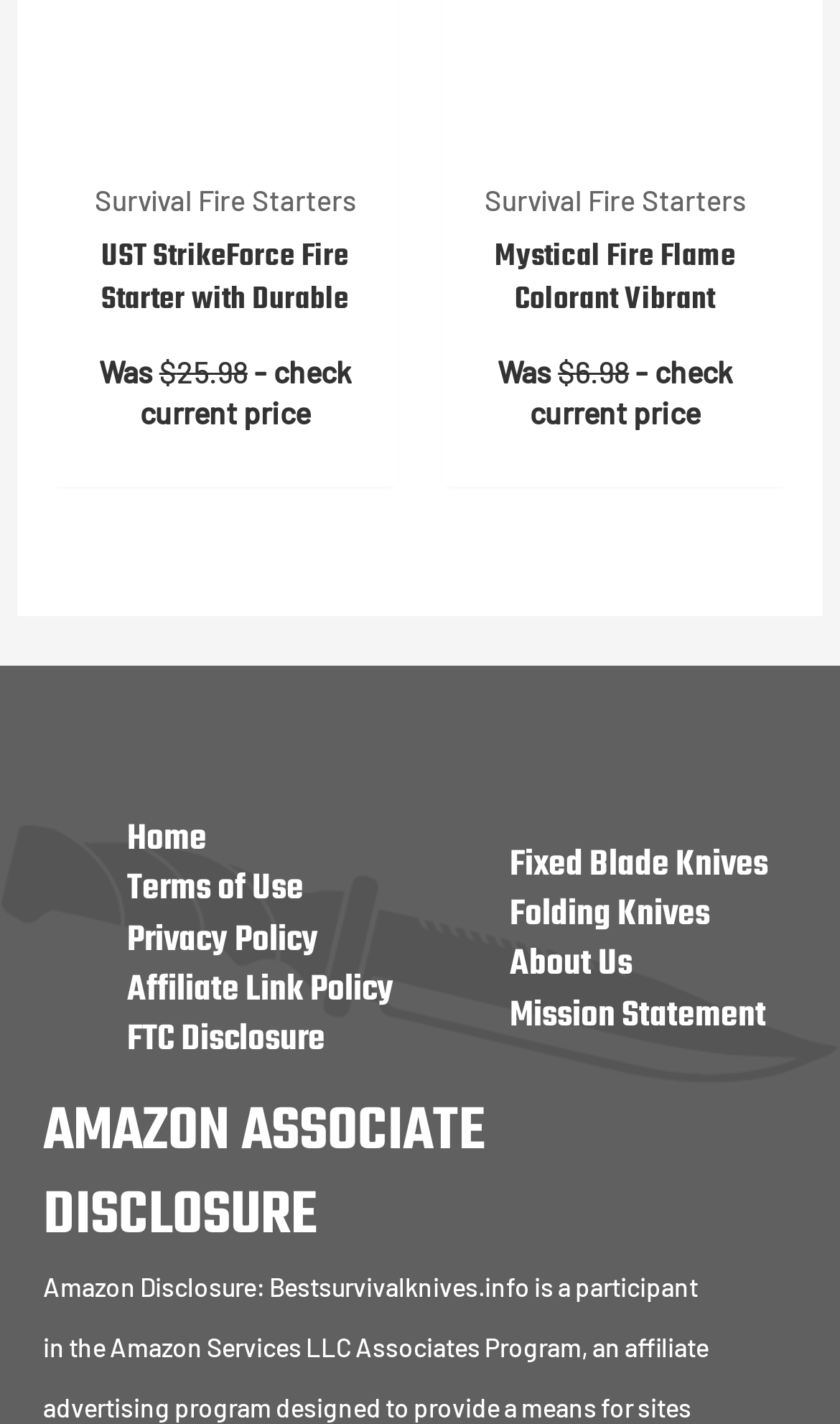Identify the bounding box coordinates for the region of the element that should be clicked to carry out the instruction: "View product details of UST StrikeForce Fire Starter". The bounding box coordinates should be four float numbers between 0 and 1, i.e., [left, top, right, bottom].

[0.109, 0.165, 0.427, 0.237]